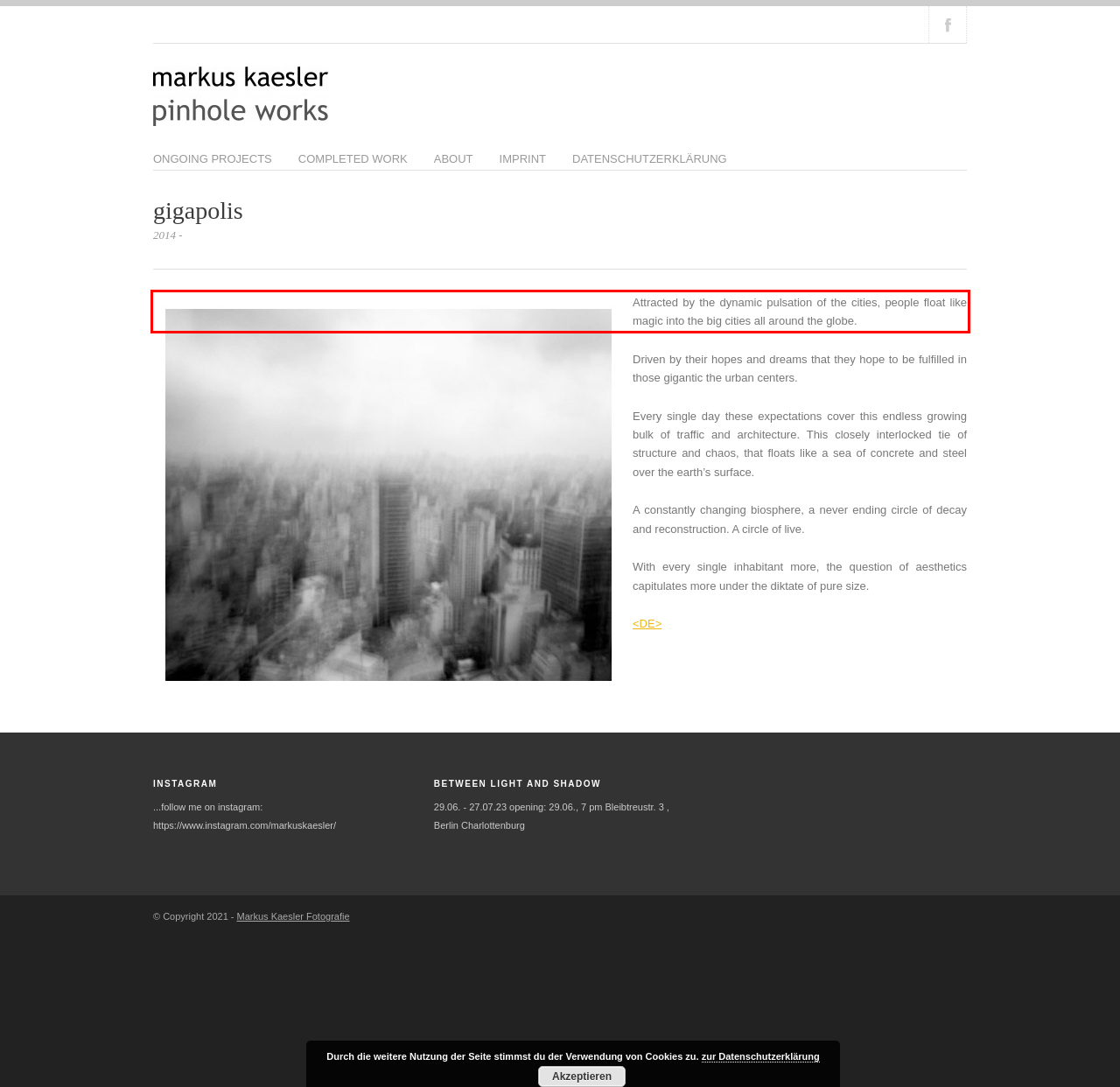Analyze the screenshot of a webpage where a red rectangle is bounding a UI element. Extract and generate the text content within this red bounding box.

Attracted by the dynamic pulsation of the cities, people float like magic into the big cities all around the globe.